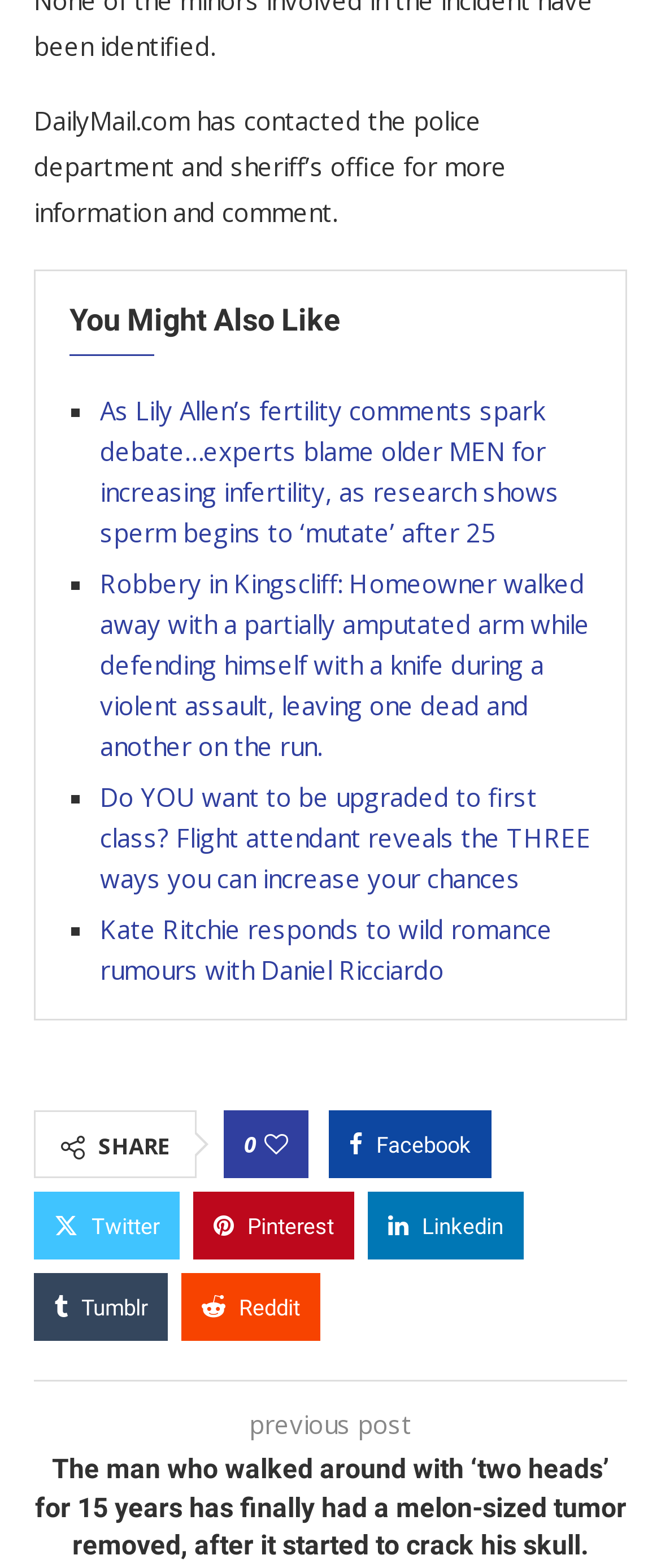What is the topic of the first 'You Might Also Like' link?
Look at the image and answer with only one word or phrase.

Lily Allen's fertility comments